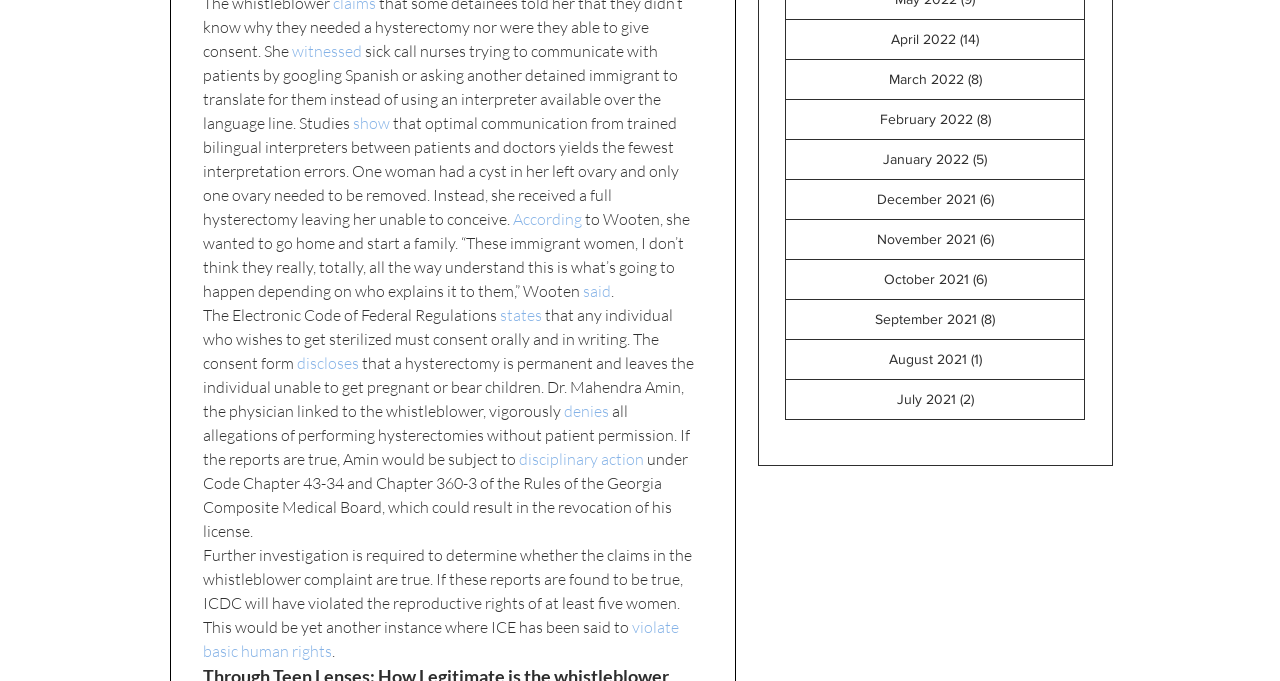Answer the following in one word or a short phrase: 
How many women's cases are mentioned in the article?

At least five